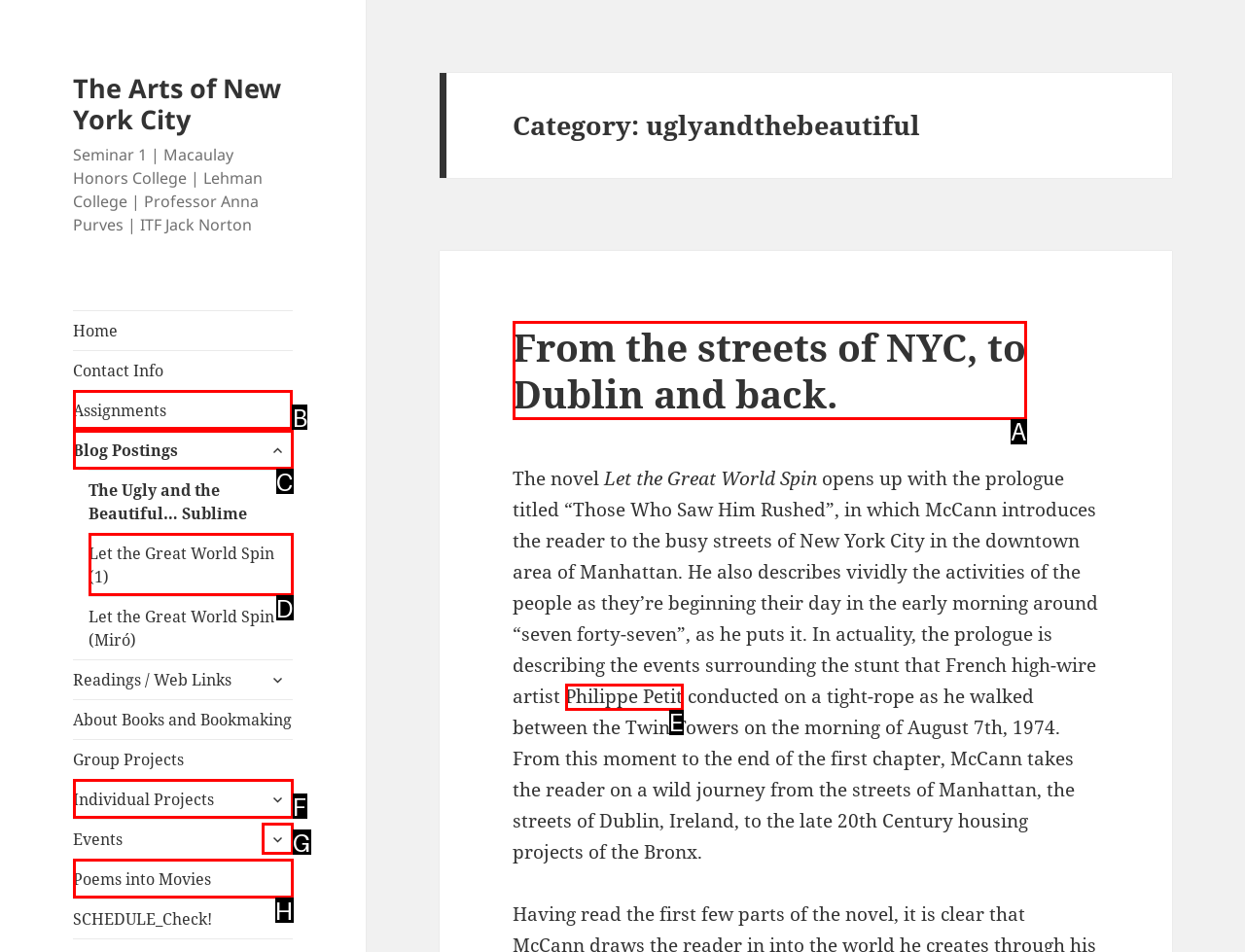For the task "View the 'Assignments'", which option's letter should you click? Answer with the letter only.

B